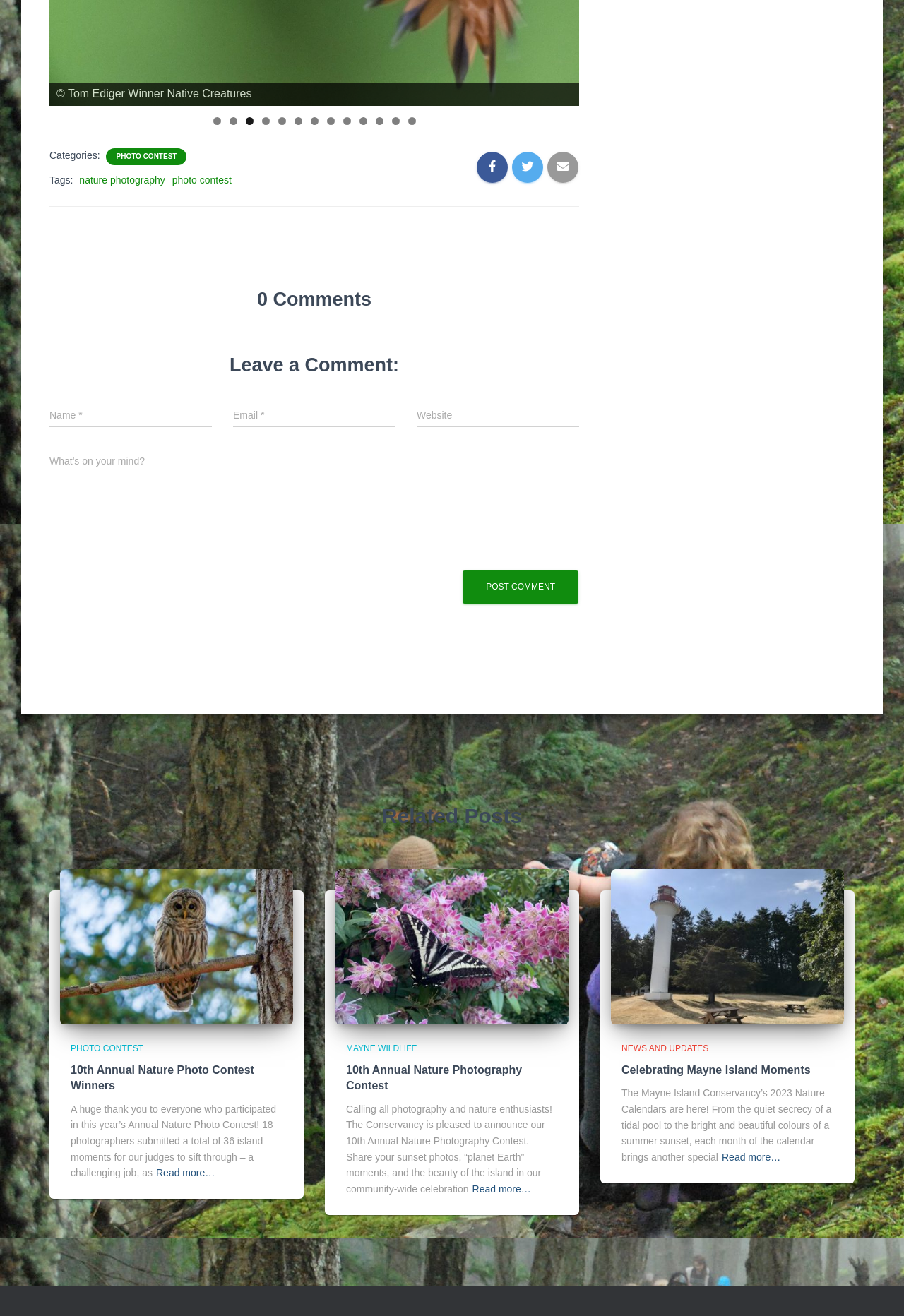Identify the bounding box coordinates of the area you need to click to perform the following instruction: "Click the 'PHOTO CONTEST' link to view photo contest categories".

[0.127, 0.115, 0.197, 0.123]